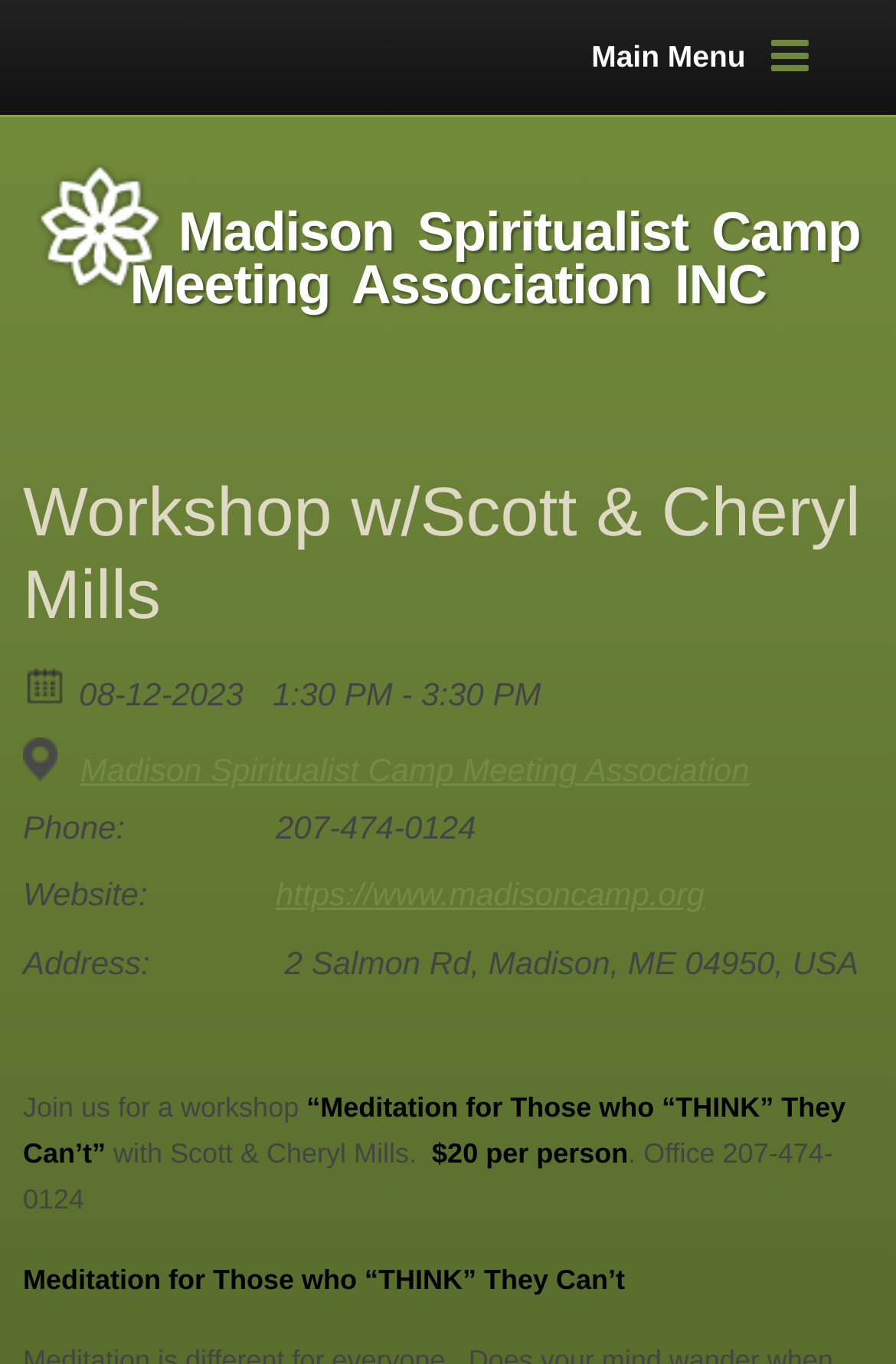What is the address of the venue?
Please provide a comprehensive answer based on the details in the screenshot.

I found the address of the venue by looking at the 'Address:' label and the corresponding text '2 Salmon Rd, Madison, ME 04950, USA' which is located below the 'Phone:' label.